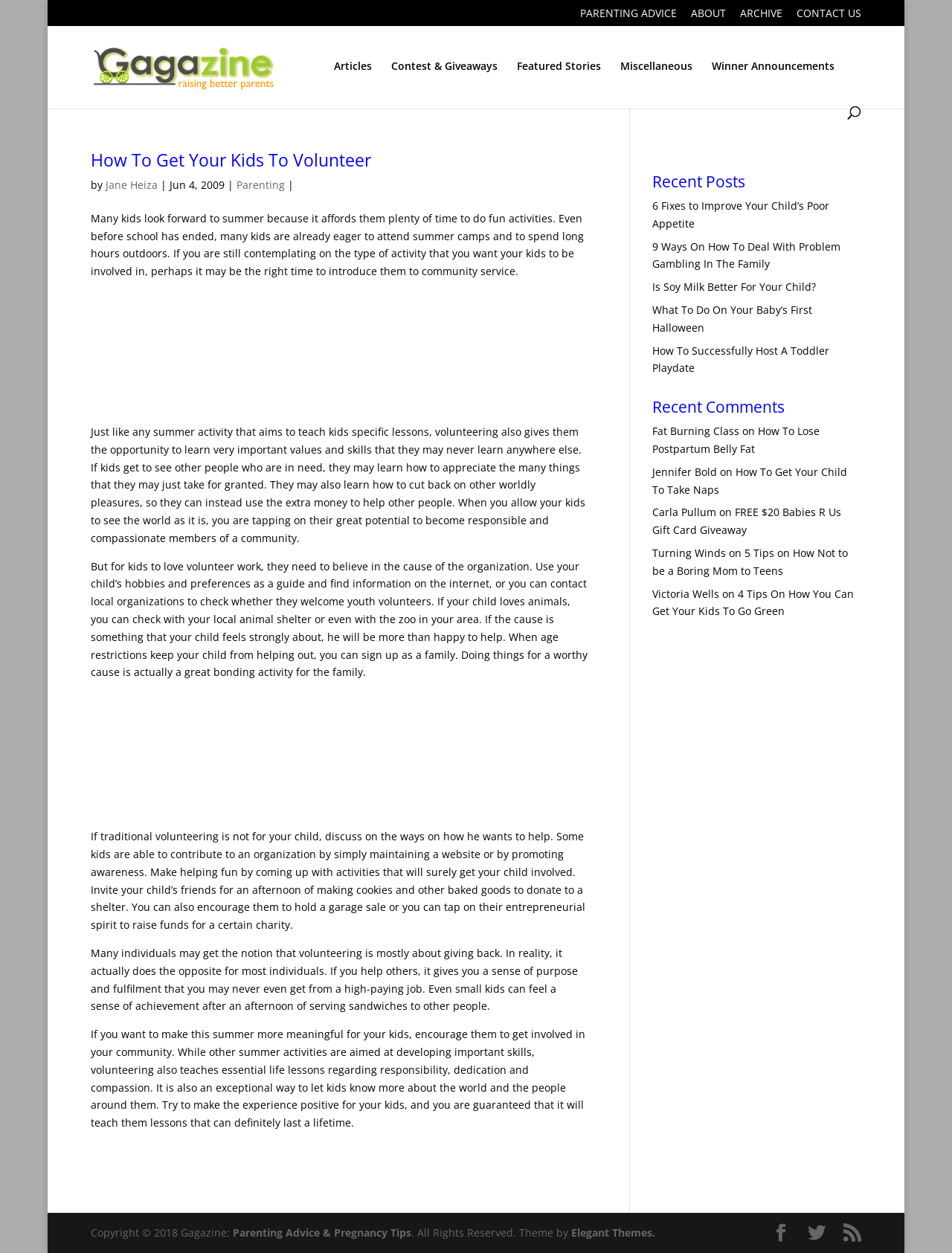What is the purpose of volunteering according to the article?
Answer the question with as much detail as possible.

I found the purpose of volunteering by reading the article, which states that 'volunteering also teaches essential life lessons regarding responsibility, dedication and compassion'.